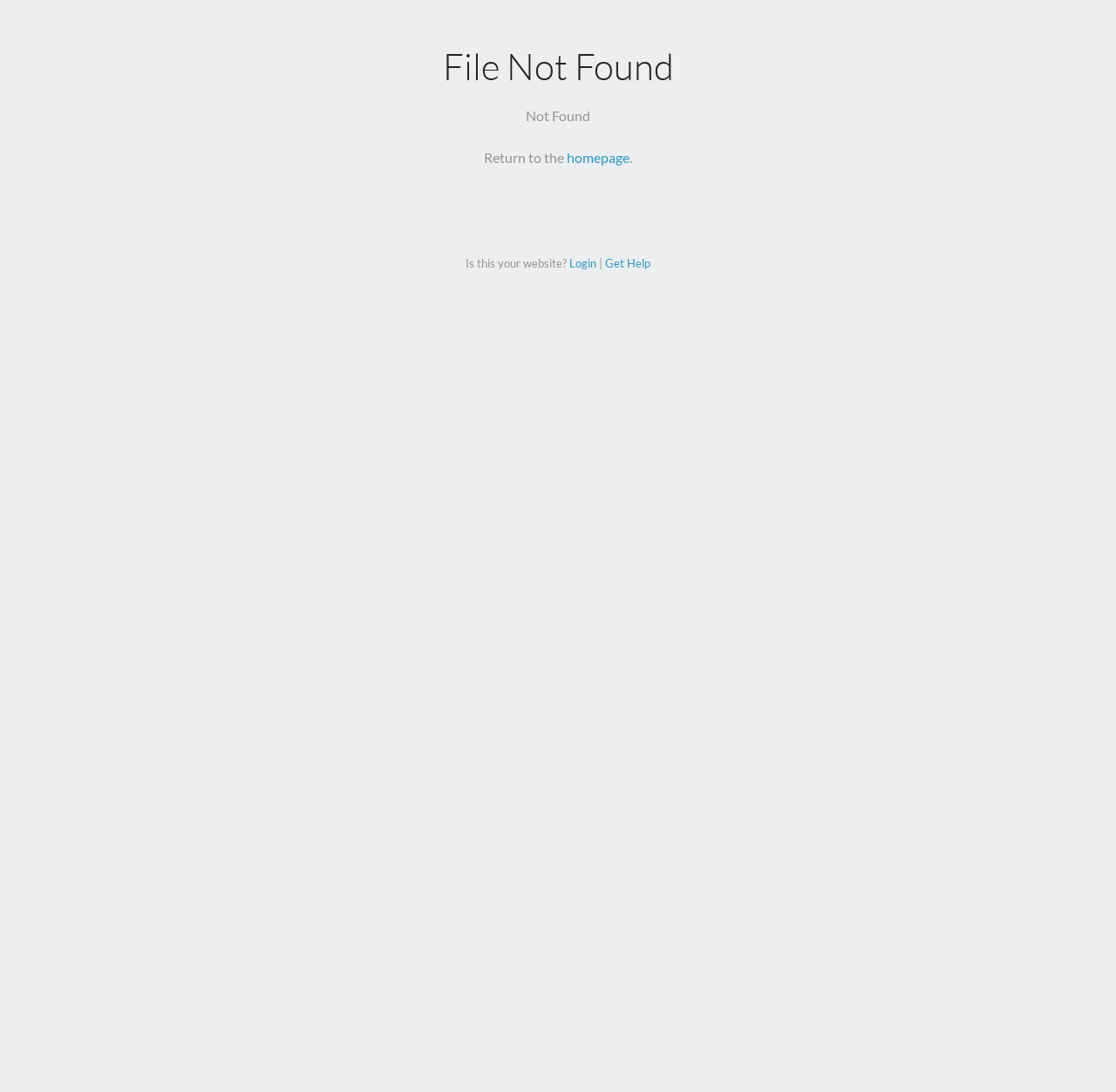Locate the primary headline on the webpage and provide its text.

File Not Found